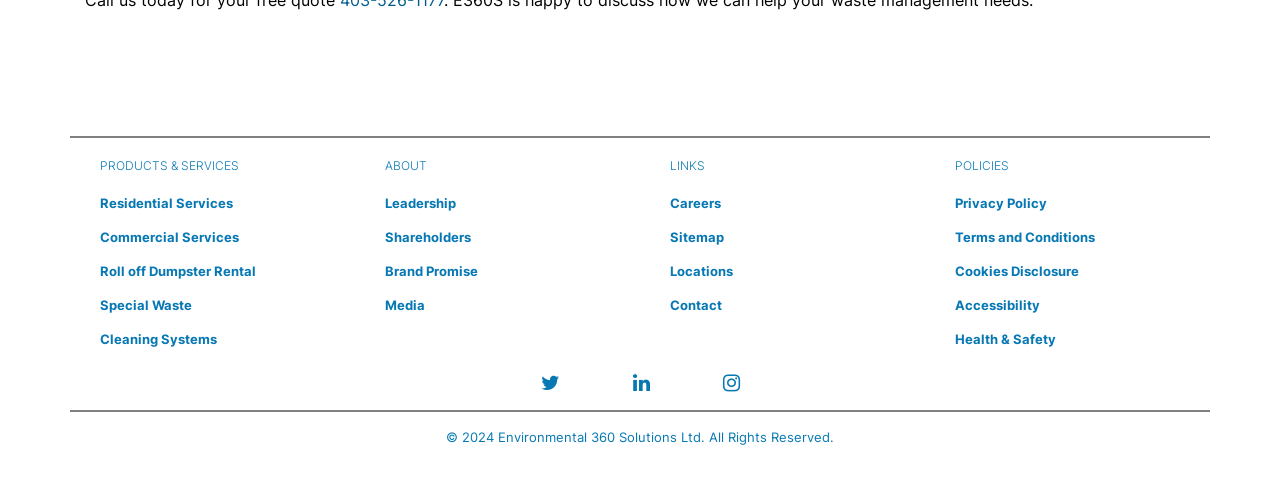What is the main category of services offered?
Based on the image, give a concise answer in the form of a single word or short phrase.

Residential and Commercial